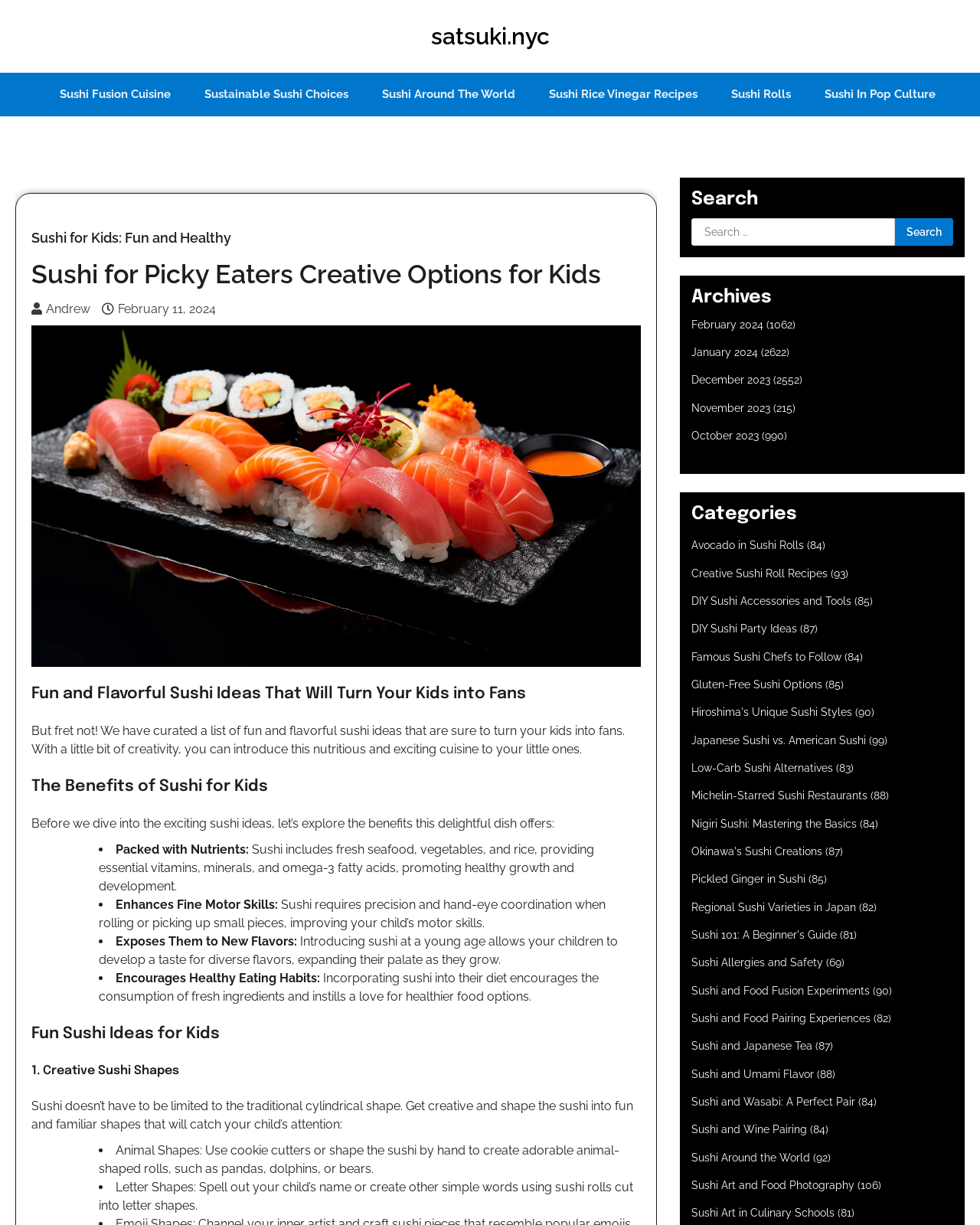Please determine the bounding box coordinates of the element to click on in order to accomplish the following task: "Go to 'February 2024' archives". Ensure the coordinates are four float numbers ranging from 0 to 1, i.e., [left, top, right, bottom].

[0.705, 0.26, 0.779, 0.27]